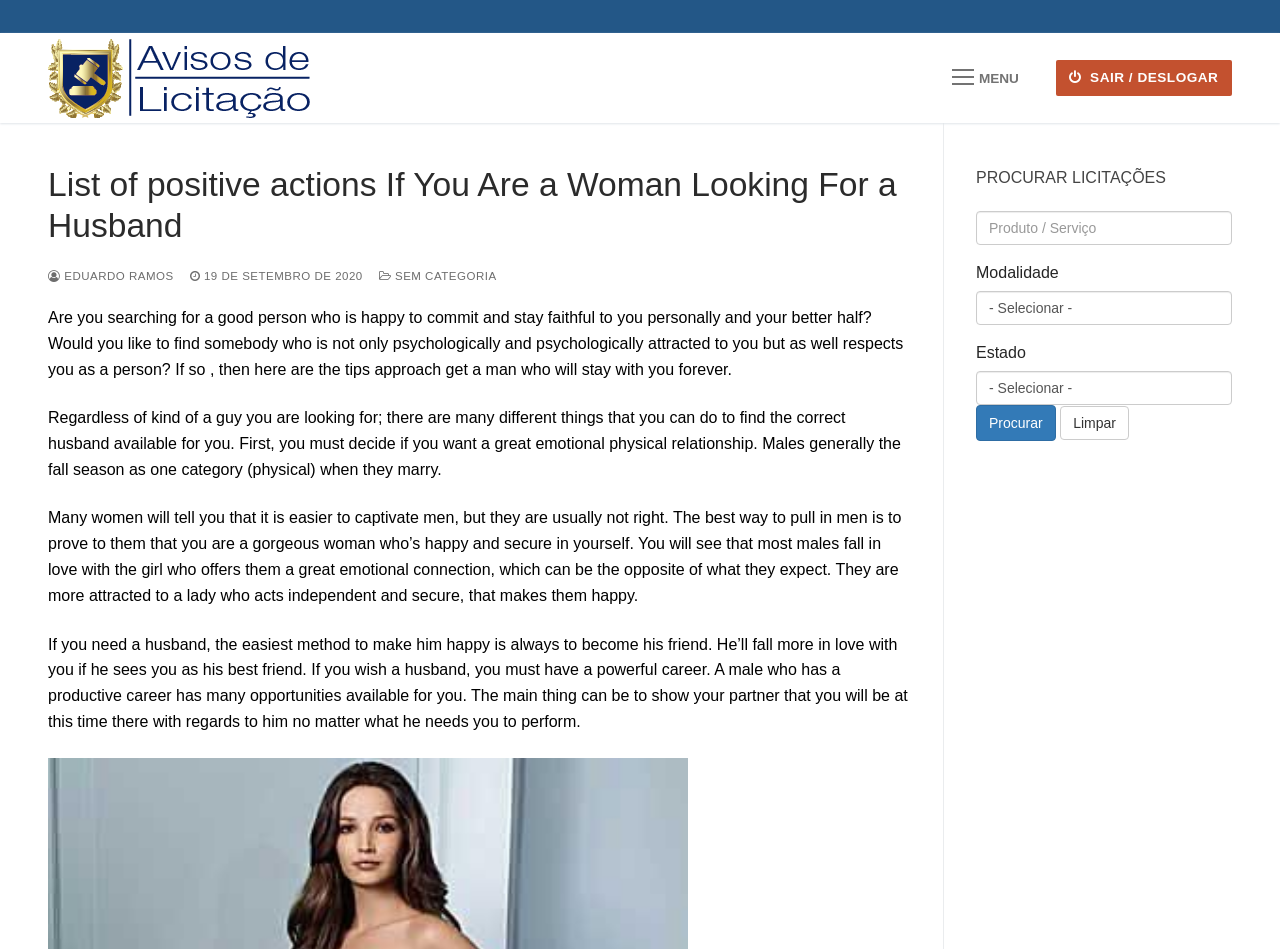Provide a one-word or one-phrase answer to the question:
What is the relationship between a woman and a man according to the author?

Friendship